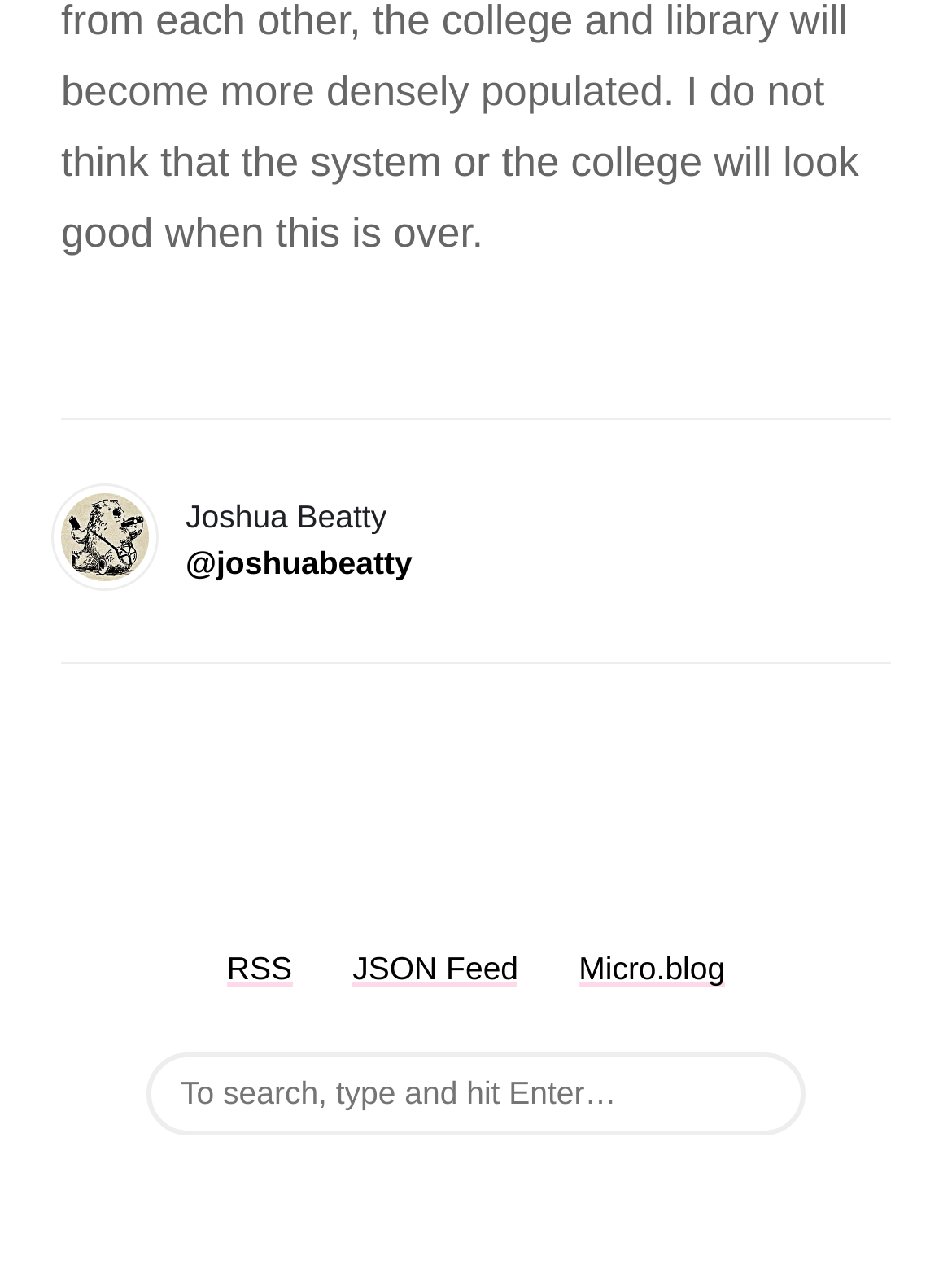How many feed options are available?
Give a detailed and exhaustive answer to the question.

The webpage contains three links, namely 'RSS', 'JSON Feed', and 'Micro.blog', which are likely feed options available to users.